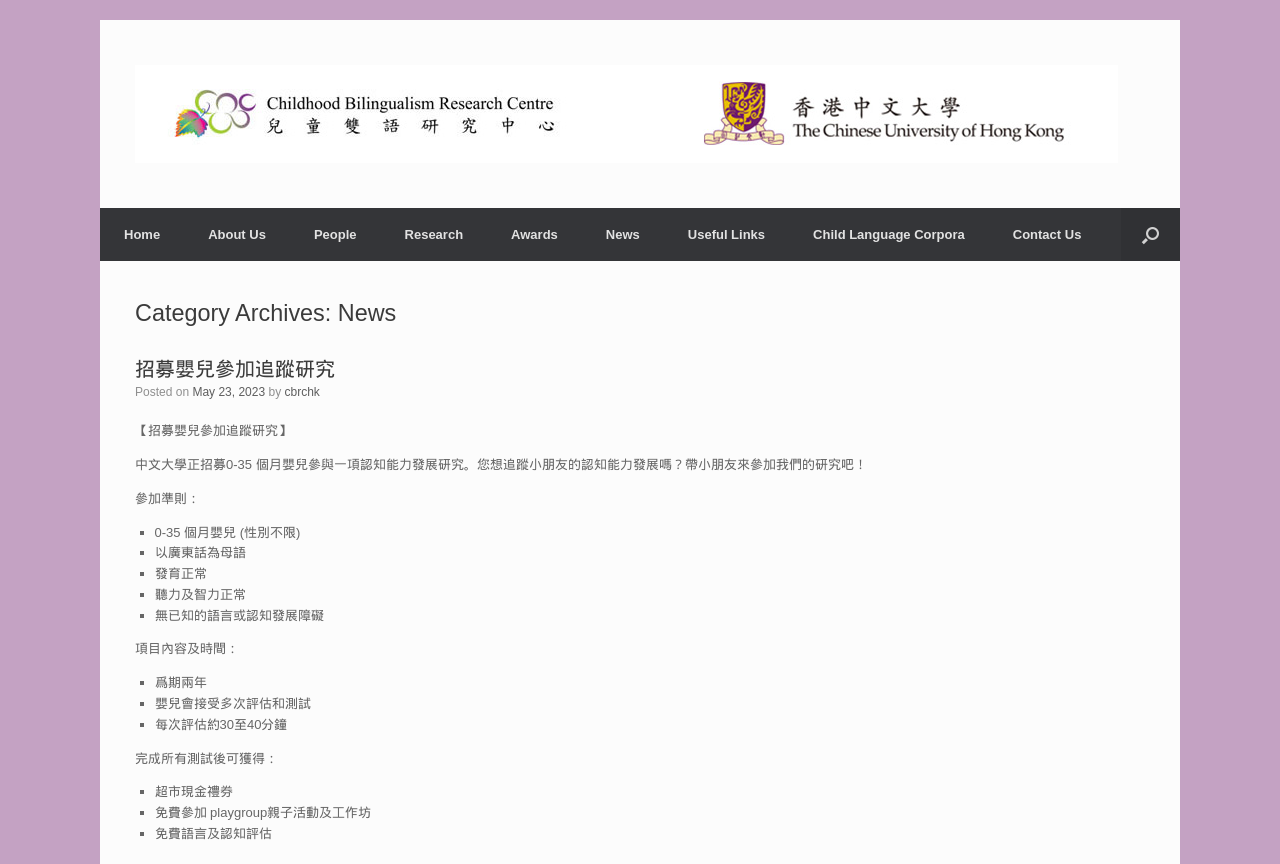Locate the bounding box coordinates of the clickable region to complete the following instruction: "Open menu."

None